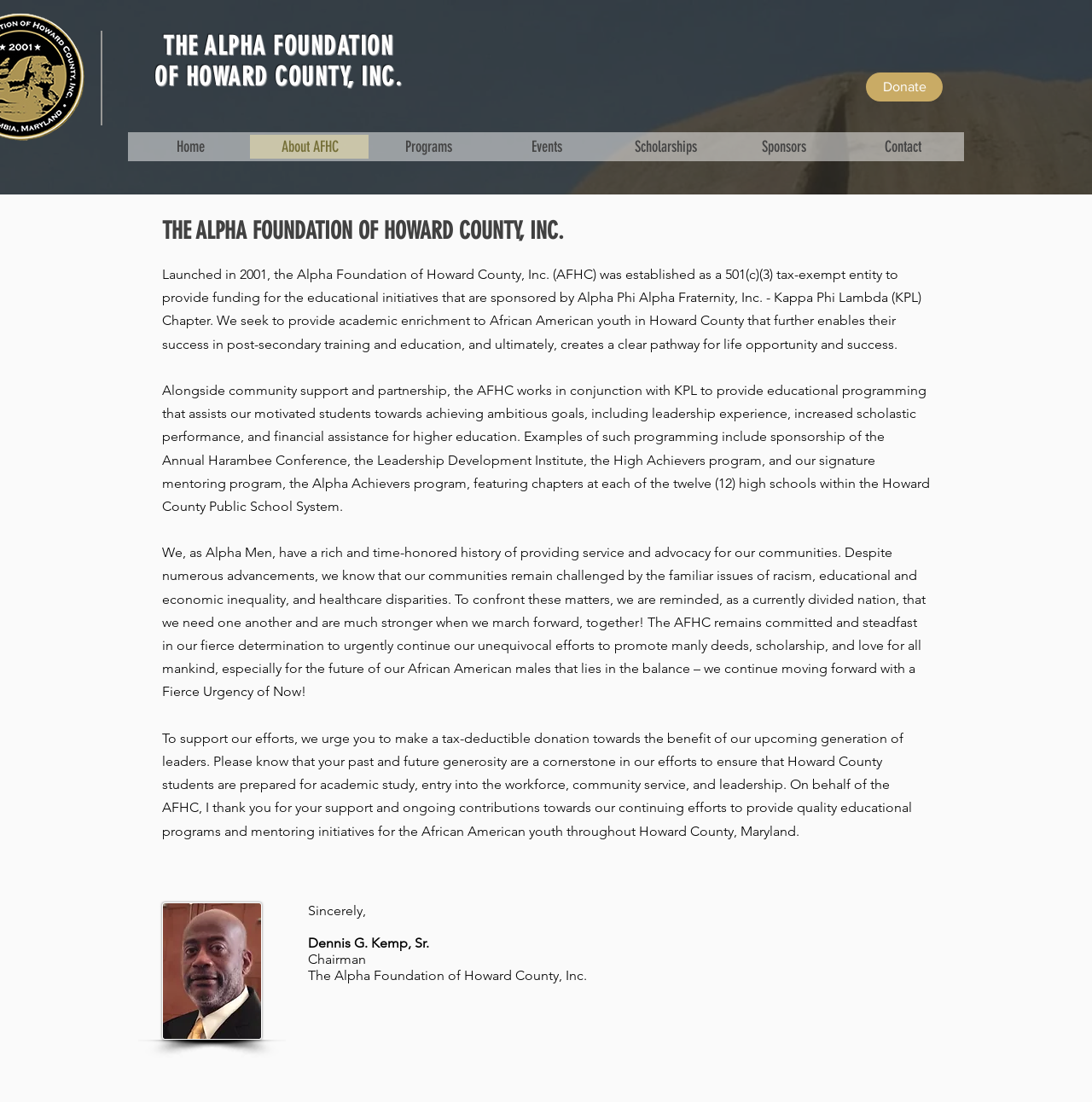Locate the coordinates of the bounding box for the clickable region that fulfills this instruction: "Contact AFHC".

[0.772, 0.122, 0.88, 0.144]